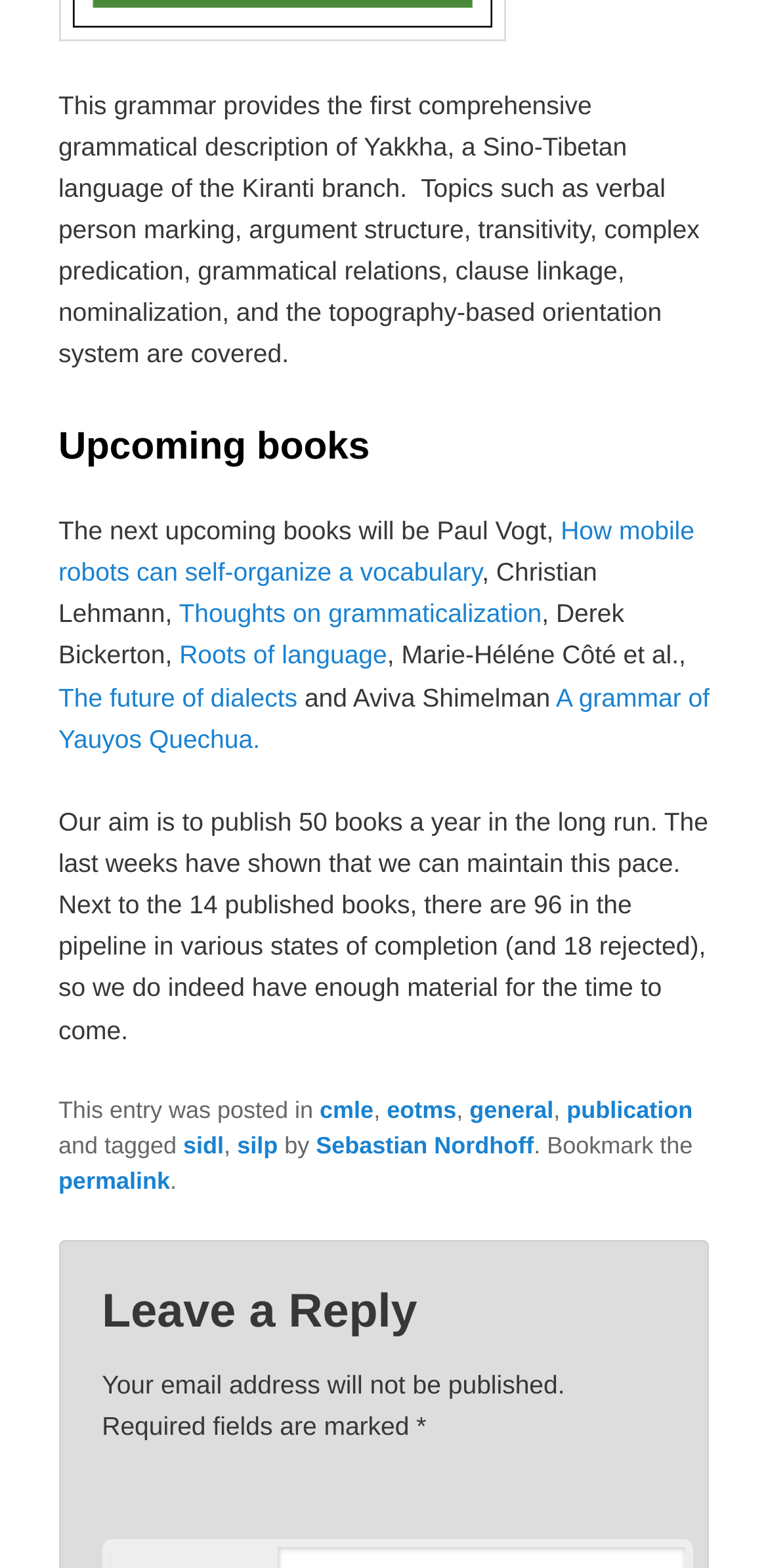Can you identify the bounding box coordinates of the clickable region needed to carry out this instruction: 'Click on the link 'Thoughts on grammaticalization''? The coordinates should be four float numbers within the range of 0 to 1, stated as [left, top, right, bottom].

[0.233, 0.382, 0.705, 0.401]